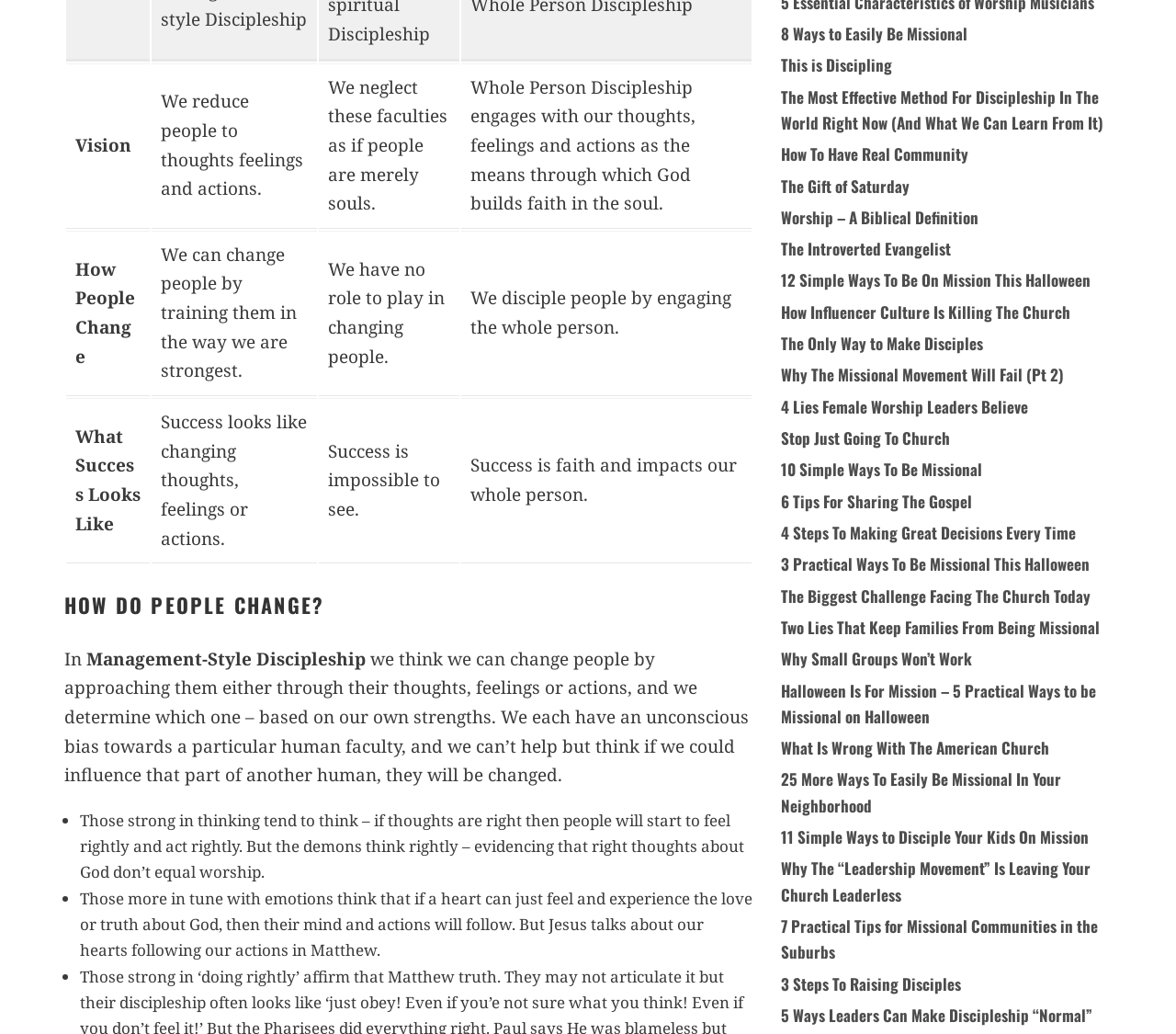Find the bounding box coordinates for the area you need to click to carry out the instruction: "Read 'How Do People Change?'". The coordinates should be four float numbers between 0 and 1, indicated as [left, top, right, bottom].

[0.055, 0.574, 0.641, 0.597]